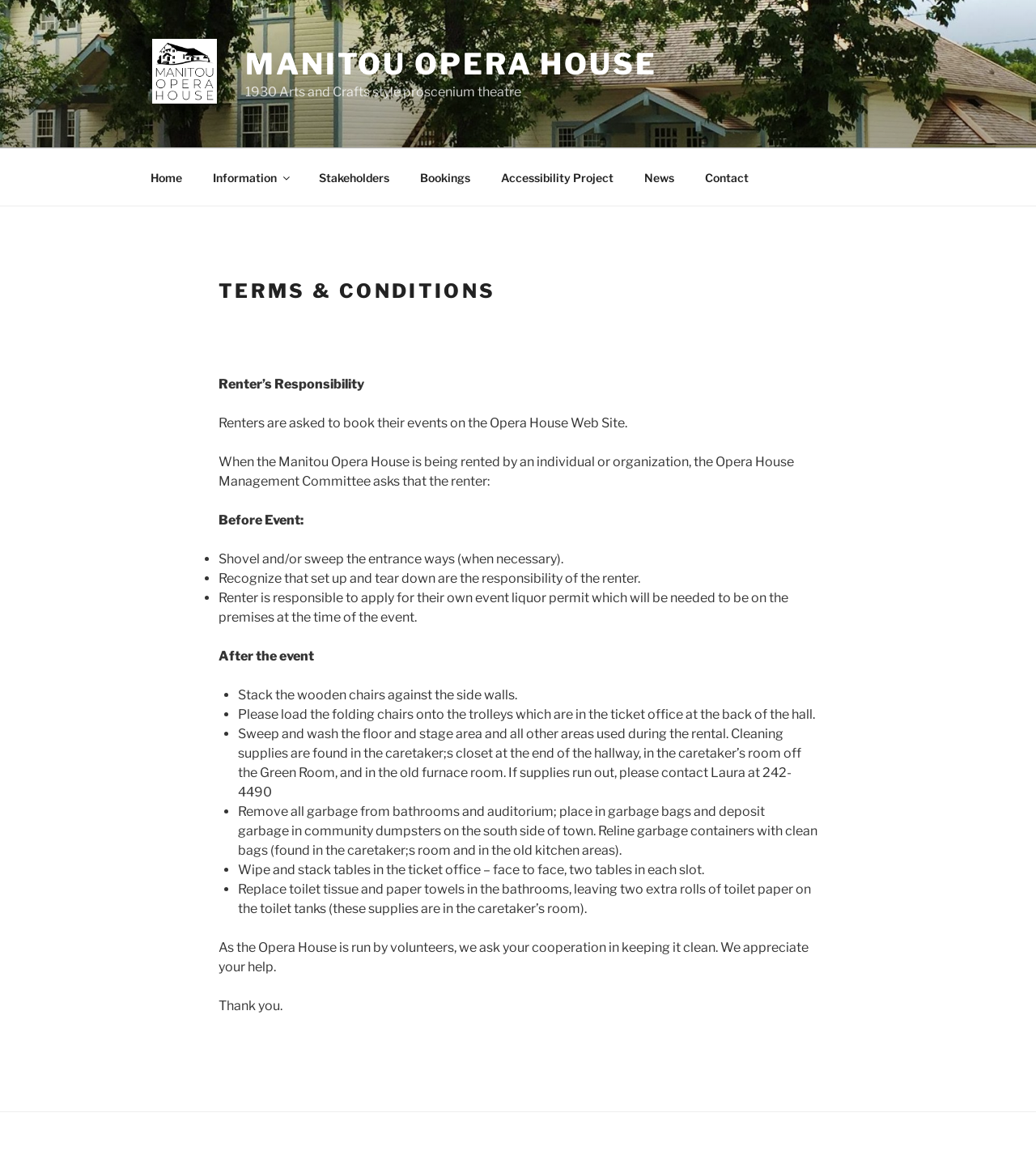Identify the bounding box coordinates of the area you need to click to perform the following instruction: "Click on the 'MANITOU OPERA HOUSE' link".

[0.237, 0.04, 0.634, 0.071]